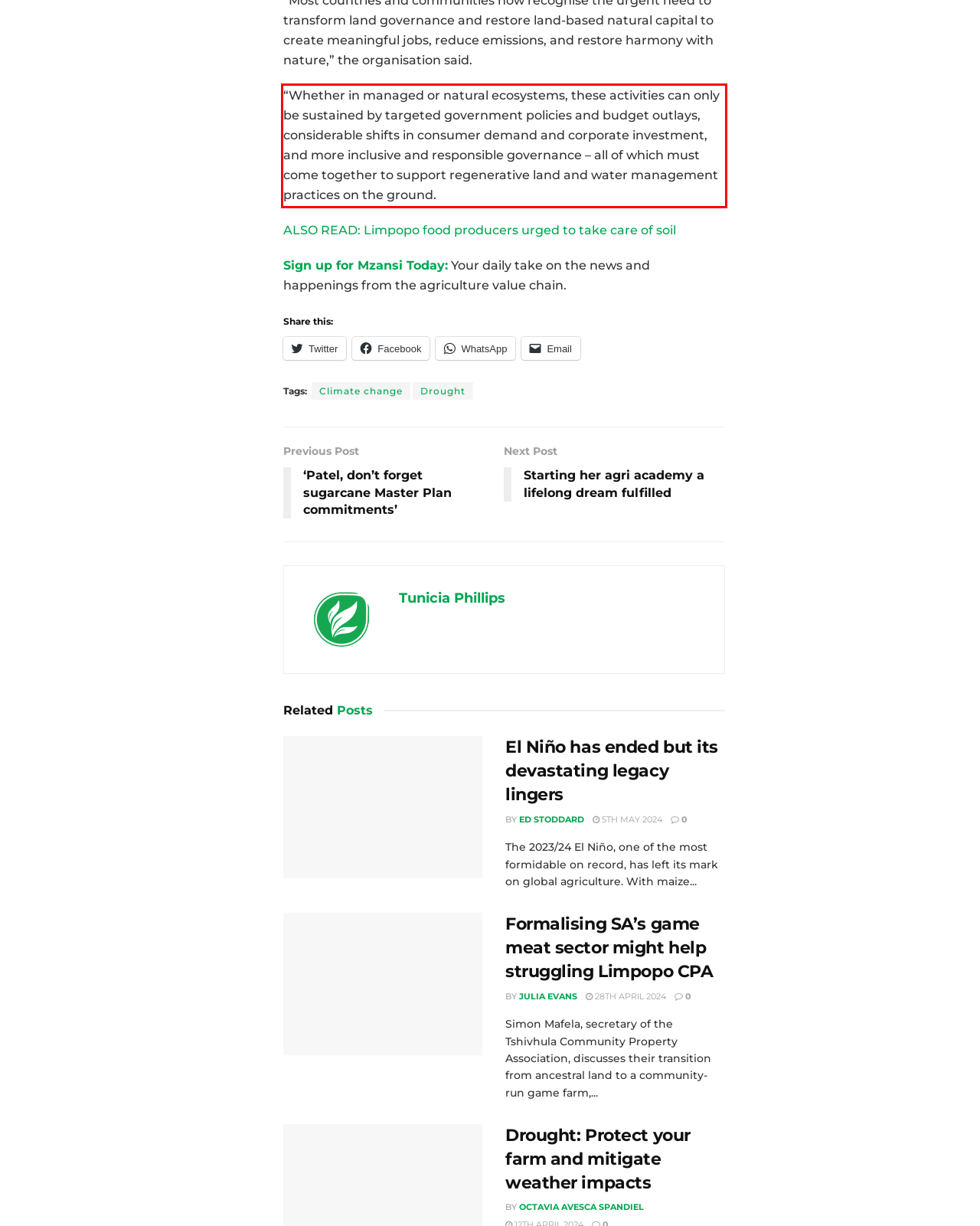With the given screenshot of a webpage, locate the red rectangle bounding box and extract the text content using OCR.

“Whether in managed or natural ecosystems, these activities can only be sustained by targeted government policies and budget outlays, considerable shifts in consumer demand and corporate investment, and more inclusive and responsible governance – all of which must come together to support regenerative land and water management practices on the ground.